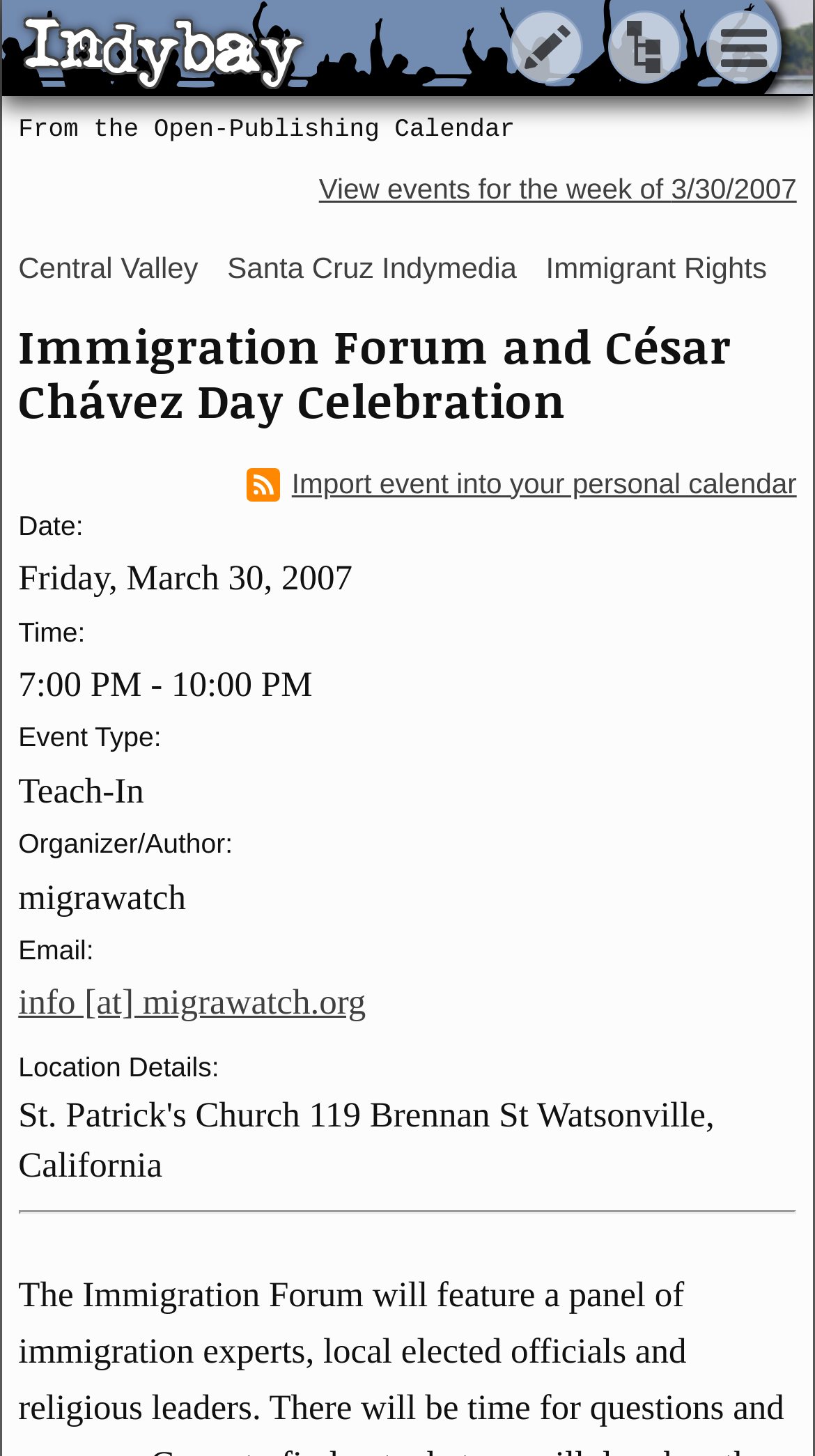Please specify the bounding box coordinates in the format (top-left x, top-left y, bottom-right x, bottom-right y), with values ranging from 0 to 1. Identify the bounding box for the UI component described as follows: Santa Cruz Indymedia

[0.279, 0.172, 0.634, 0.195]